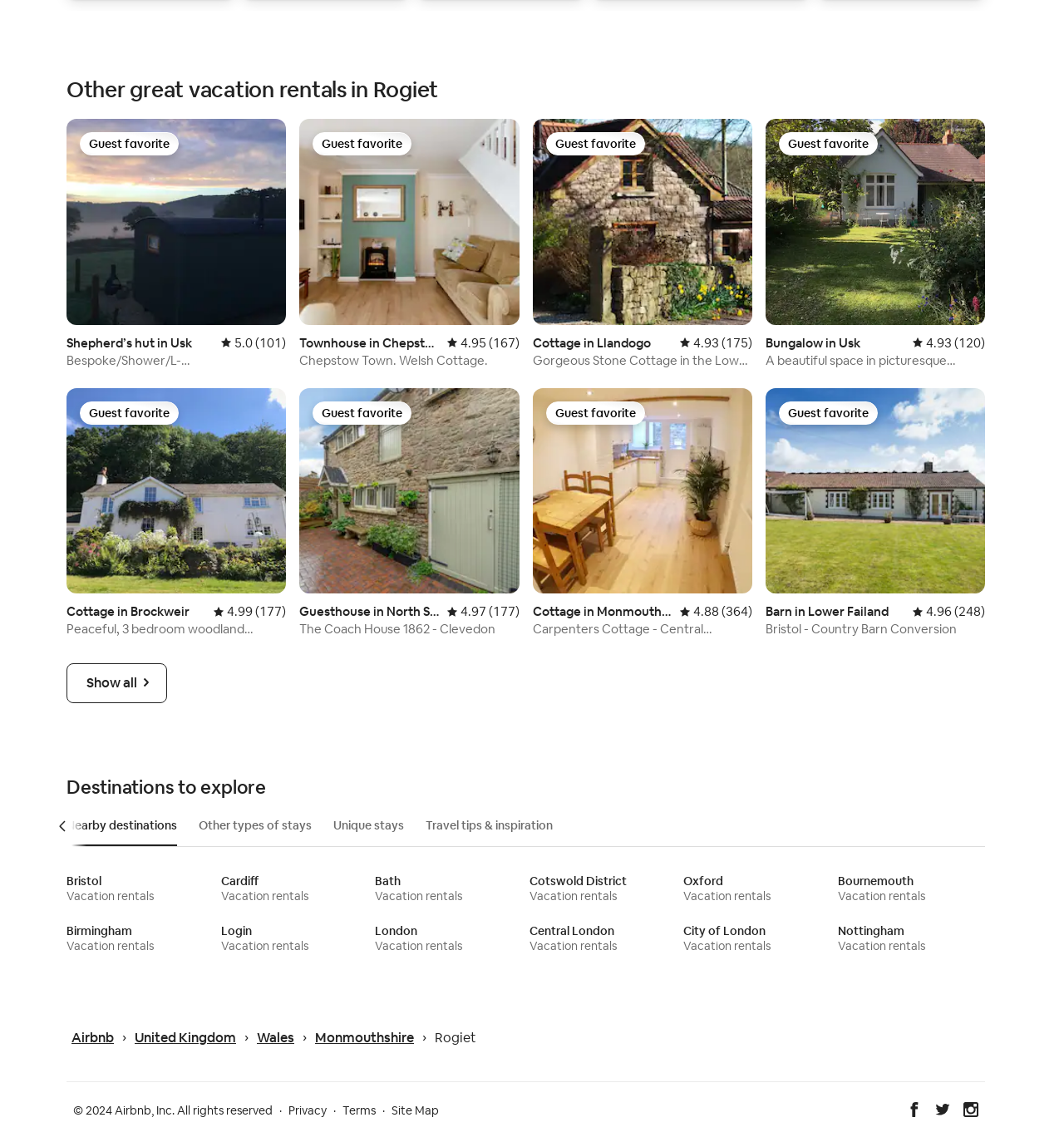Determine the bounding box coordinates for the clickable element required to fulfill the instruction: "View Bristol Vacation rentals". Provide the coordinates as four float numbers between 0 and 1, i.e., [left, top, right, bottom].

[0.062, 0.765, 0.201, 0.791]